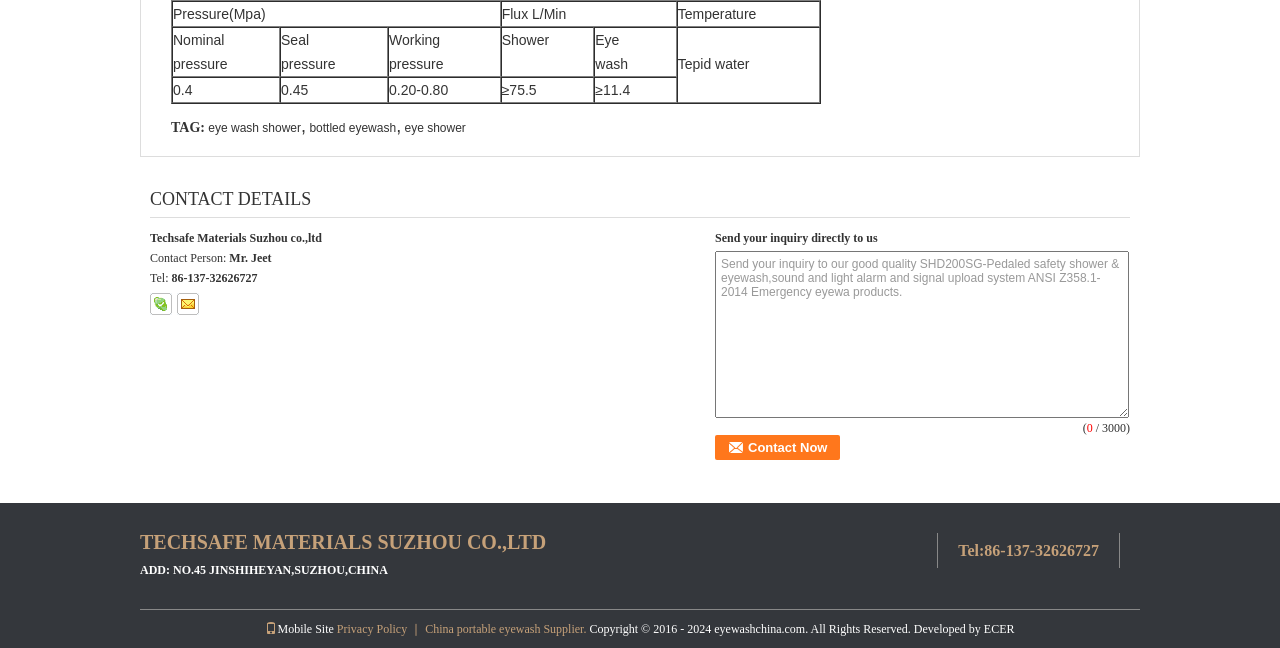What is the phone number?
Please ensure your answer is as detailed and informative as possible.

The phone number can be found in the CONTACT DETAILS section, where it is written as '86-137-32626727'.